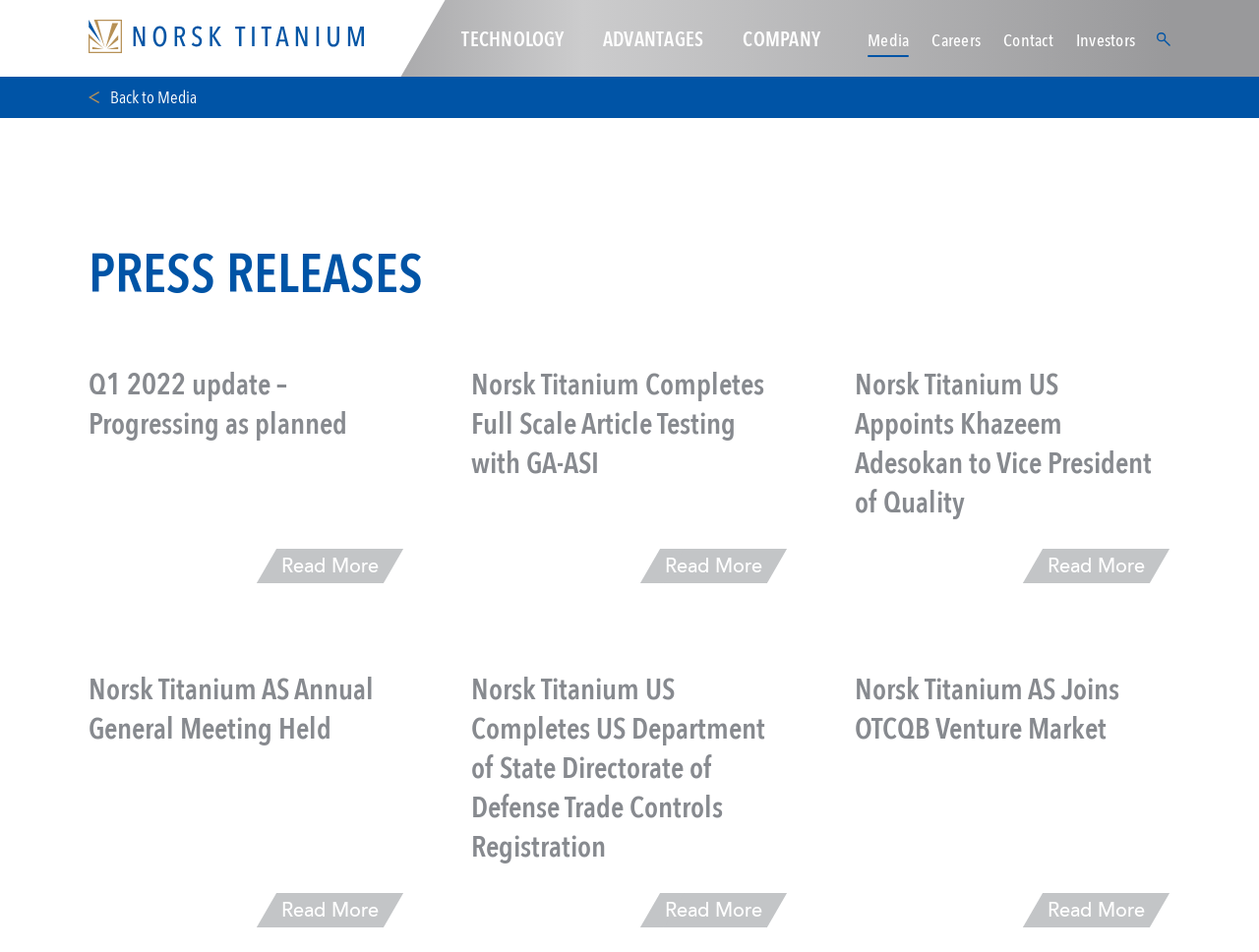From the details in the image, provide a thorough response to the question: What is the company name?

The company name is obtained from the link 'Norsk Titanium' at the top left corner of the webpage, which is also the logo of the company.